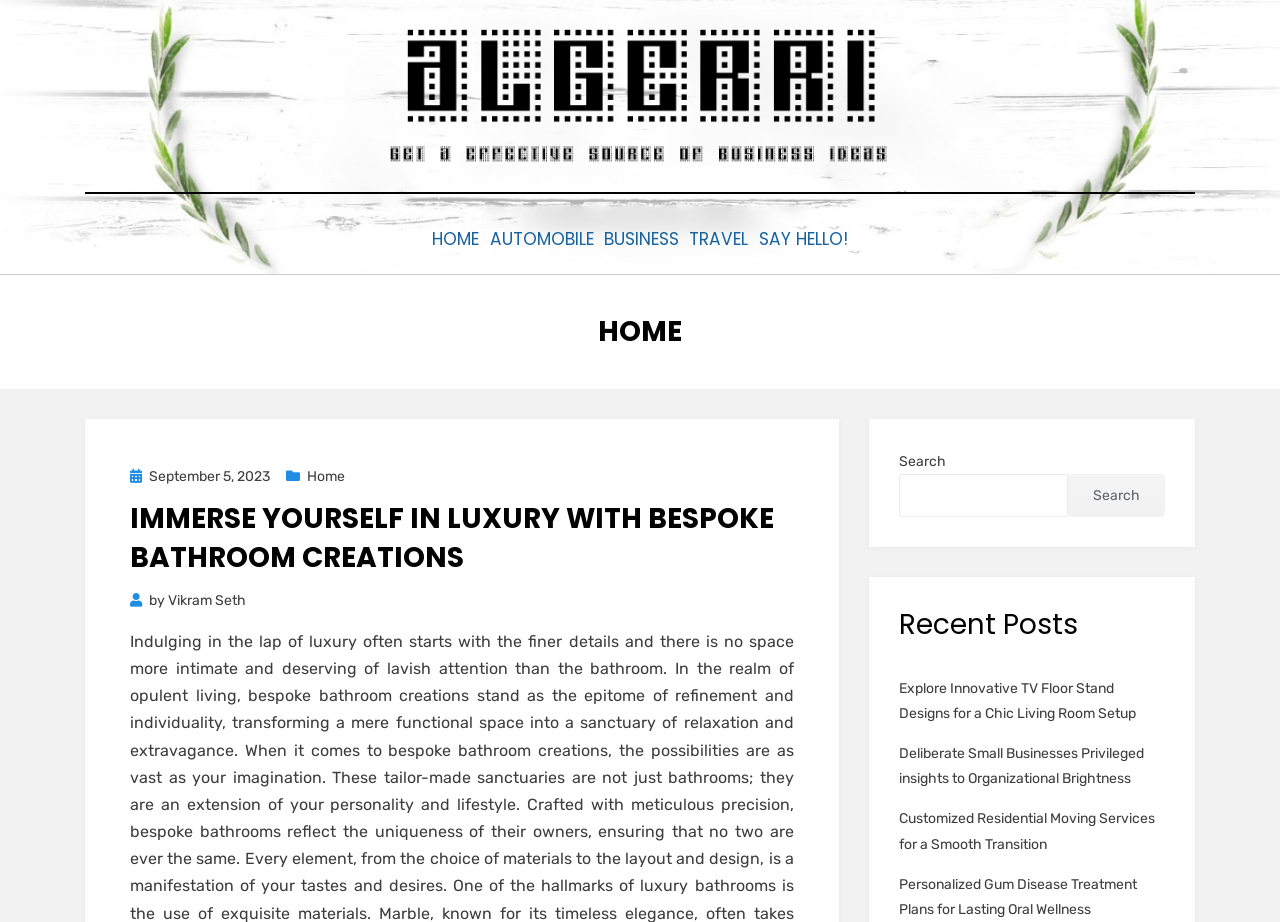Analyze the image and deliver a detailed answer to the question: What is the author of the current post?

I found the answer by examining the link element 'Vikram Seth' which is a sub-element of the header 'IMMERSE YOURSELF IN LUXURY WITH BESPOKE BATHROOM CREATIONS'.